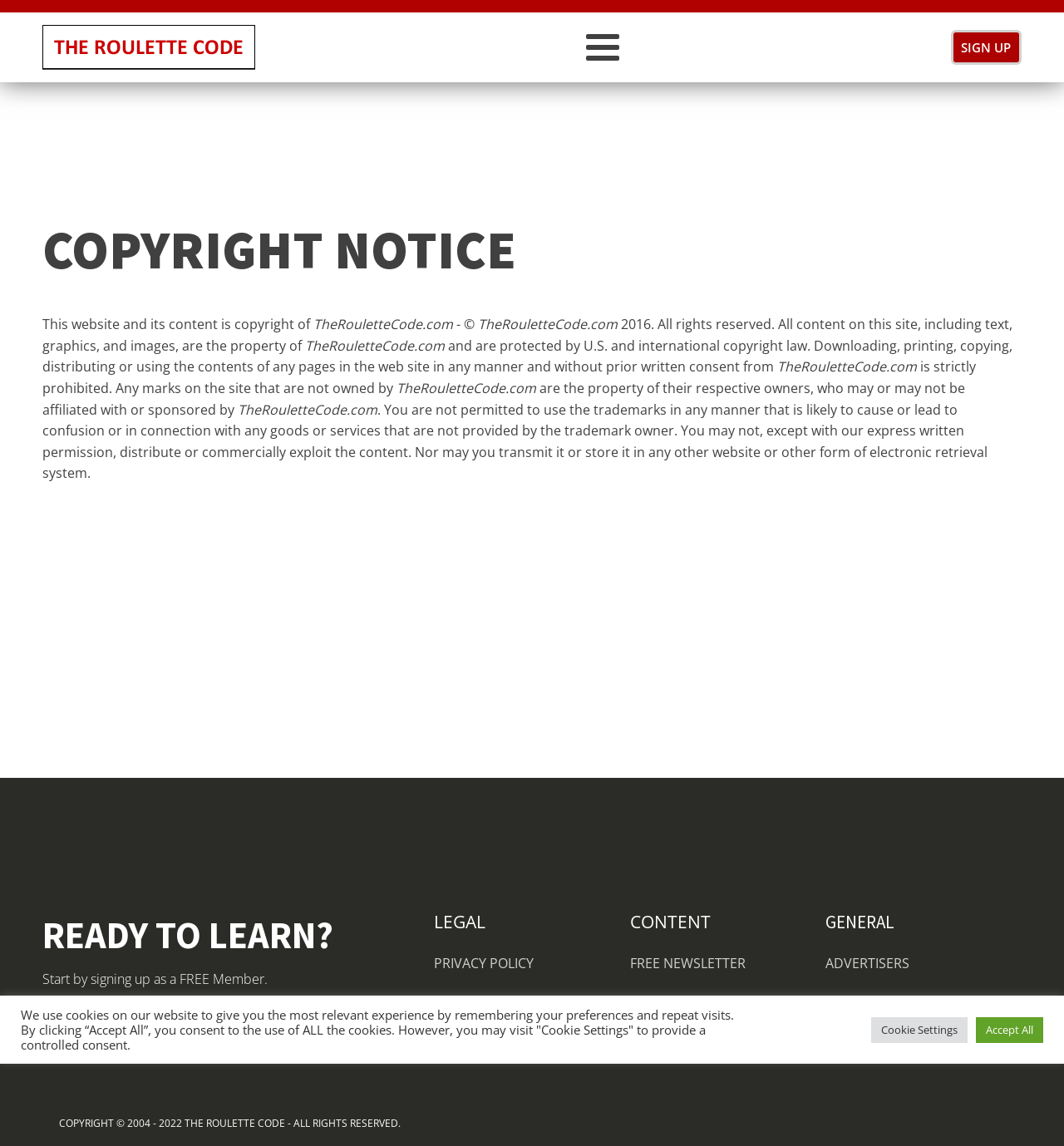Using the webpage screenshot and the element description BLOG, determine the bounding box coordinates. Specify the coordinates in the format (top-left x, top-left y, bottom-right x, bottom-right y) with values ranging from 0 to 1.

[0.592, 0.893, 0.625, 0.927]